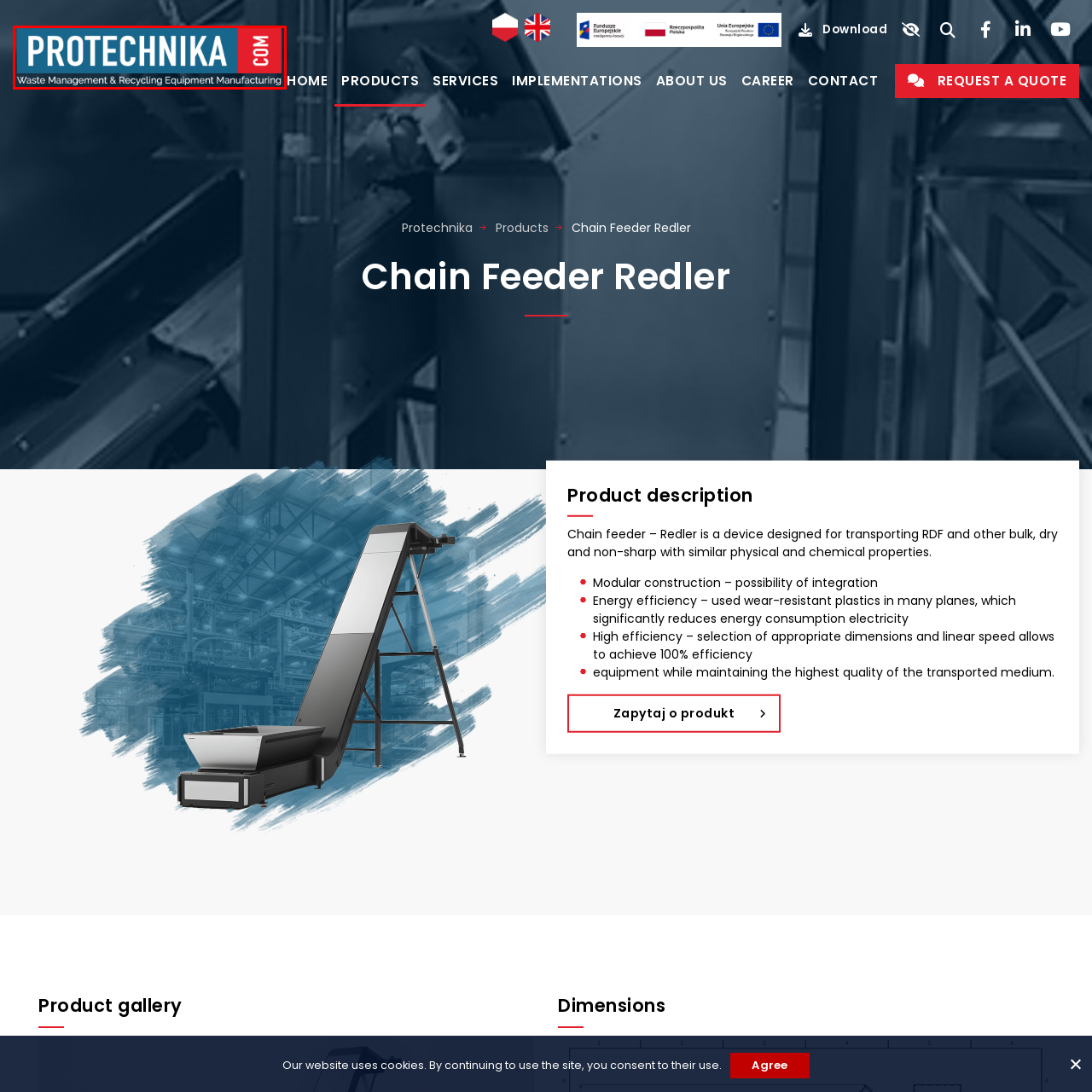Explain the image in the red bounding box with extensive details.

The image features the logo of Protechnika, a company specializing in waste management and recycling equipment manufacturing. The logo is prominently displayed in bold white letters against a deep blue background, with "PROTECHNIKA" being the focal point. To the right, there is a striking red area that highlights the ".COM" suffix, reinforcing the company's online presence. Below the logo, a tagline reads "Waste Management & Recycling Equipment Manufacturing," providing immediate context about the company's industry and expertise. This visual design combines clarity and professionalism, aligning with the company's dedication to environmental solutions.